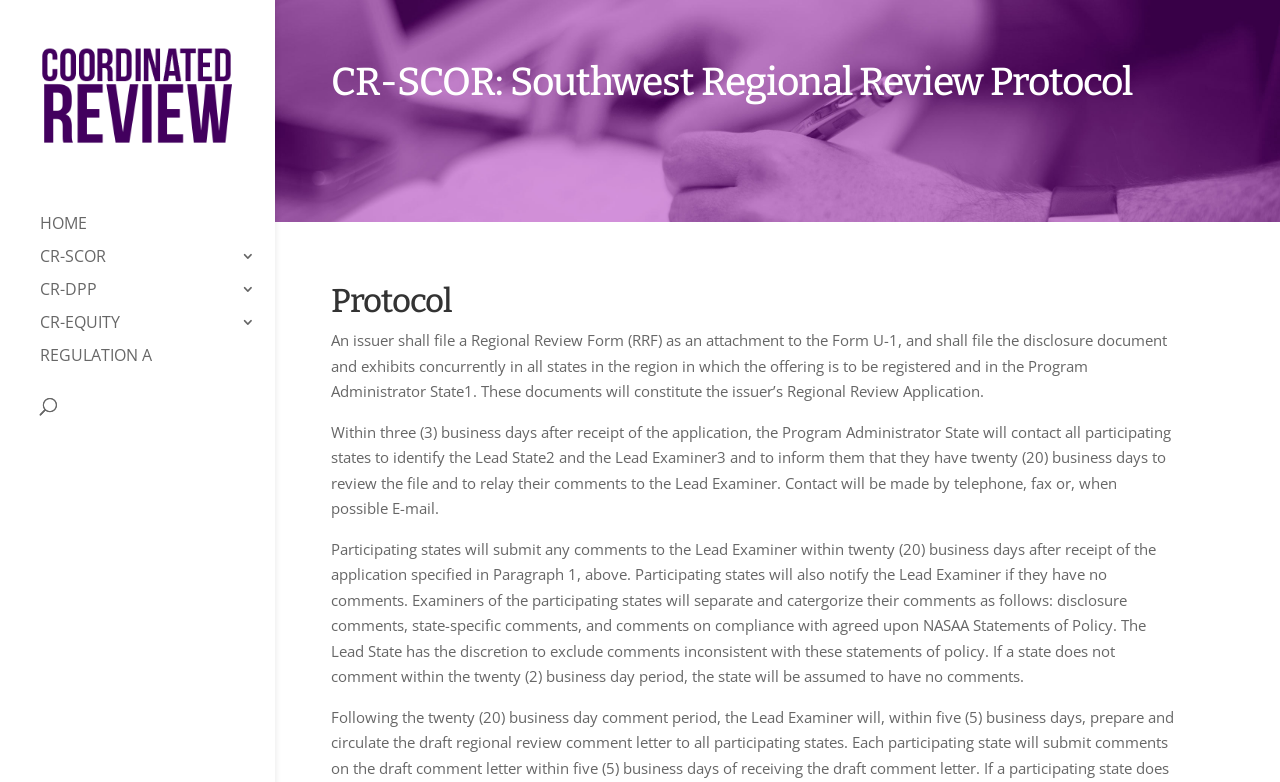Offer a meticulous caption that includes all visible features of the webpage.

The webpage is about the Southwest Regional Review Protocol, specifically the CR-SCOR protocol. At the top left, there is a logo or icon labeled "Coordinated Review" with a corresponding link. Below it, there are several links to other pages, including "HOME", "CR-SCOR 3", "CR-DPP 3", "CR-EQUITY 3", and "REGULATION A", arranged vertically.

On the right side of the top section, there is a search bar with a placeholder text "Search for:". 

The main content of the page is divided into sections, with headings "CR-SCOR: Southwest Regional Review Protocol" and "Protocol" at the top. Below the headings, there are three paragraphs of text that describe the protocol. The first paragraph explains the filing process for the Regional Review Form and disclosure documents. The second paragraph details the review process, including the role of the Program Administrator State, Lead State, and Lead Examiner. The third paragraph outlines the process for participating states to submit comments and the categorization of those comments.

There are no images on the page apart from the "Coordinated Review" logo or icon at the top left. The overall layout is organized, with clear headings and concise text.